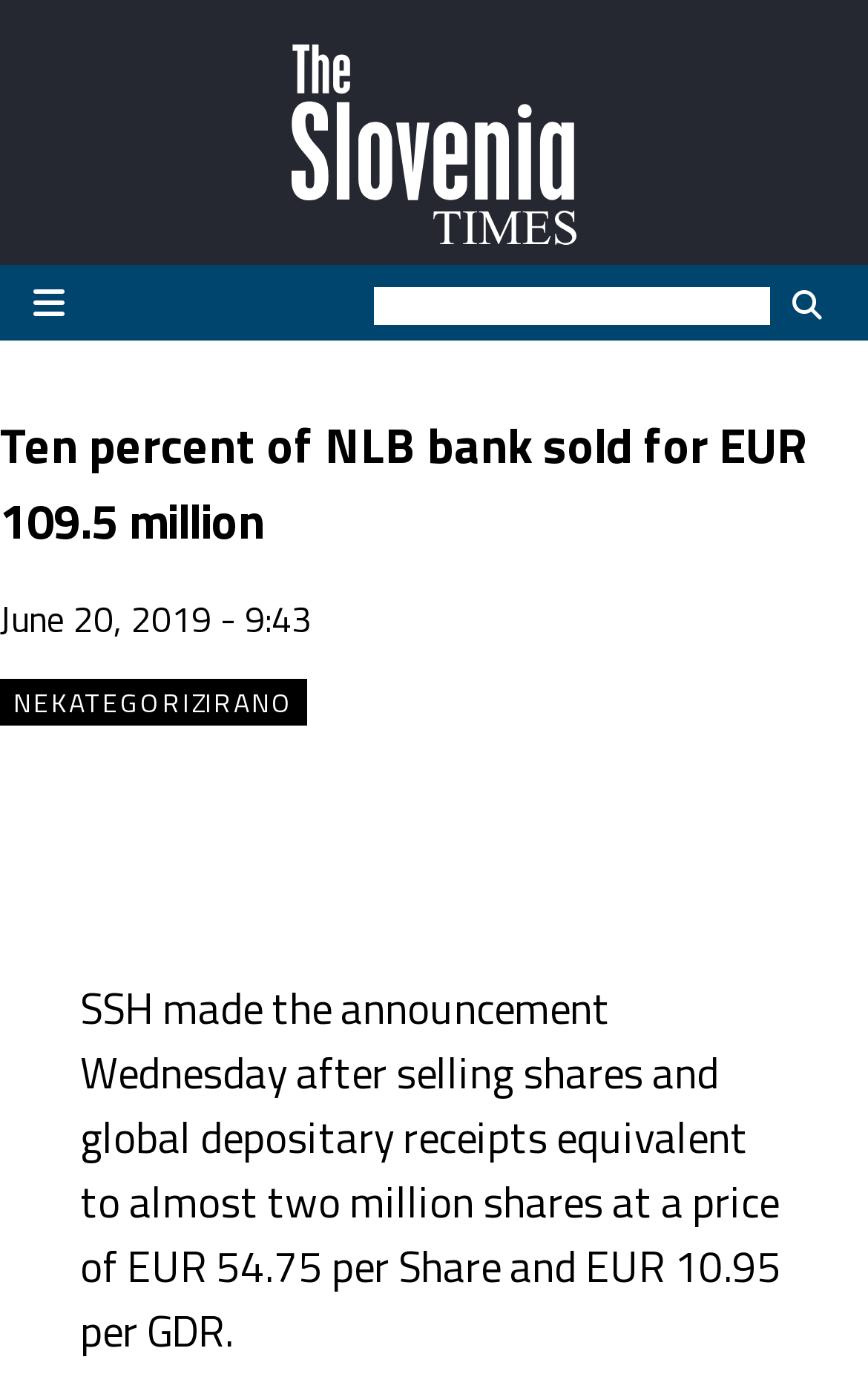What is the date of the latest news? Please answer the question using a single word or phrase based on the image.

June 20, 2019